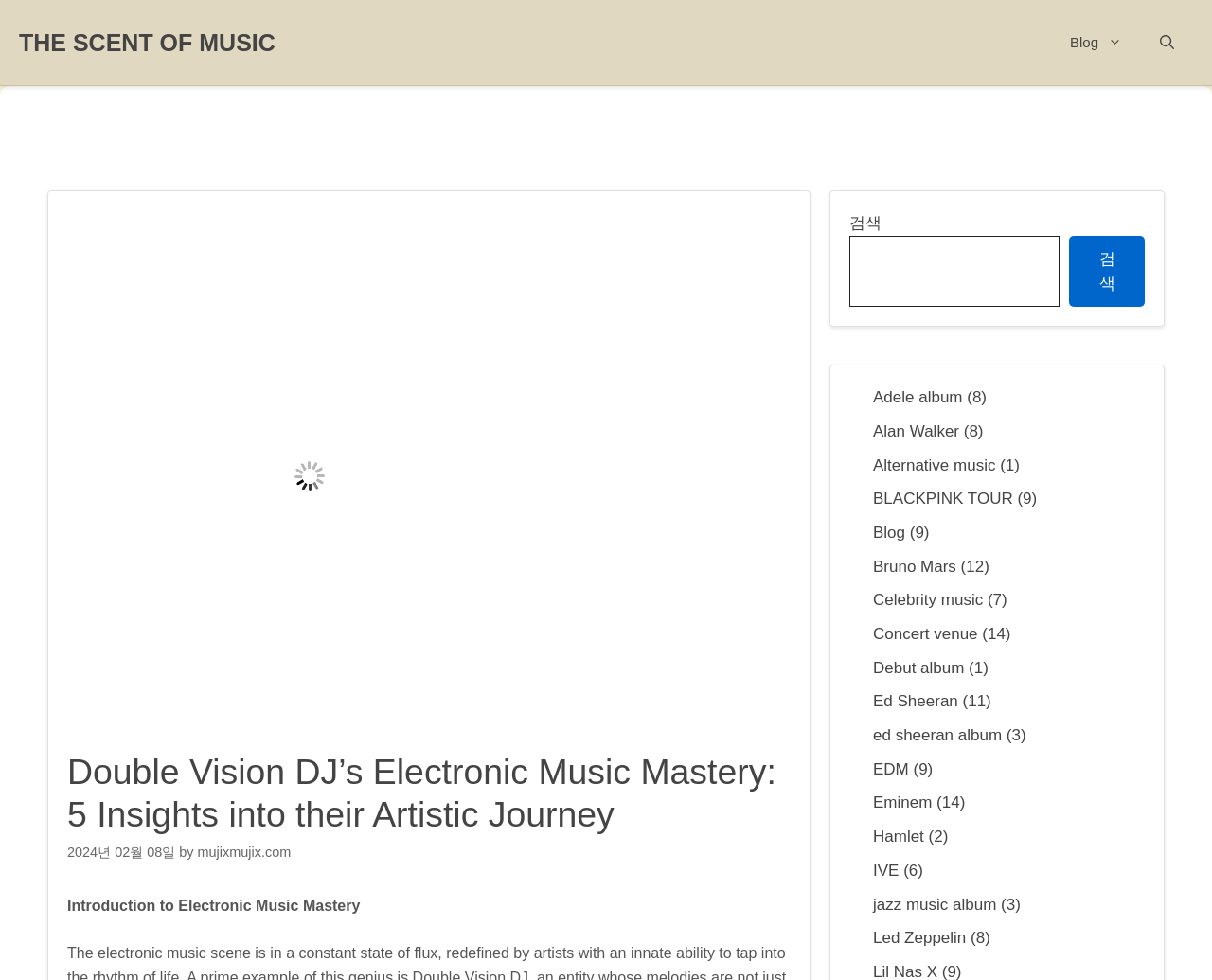Please determine the bounding box coordinates of the section I need to click to accomplish this instruction: "Search for something".

[0.701, 0.241, 0.875, 0.313]